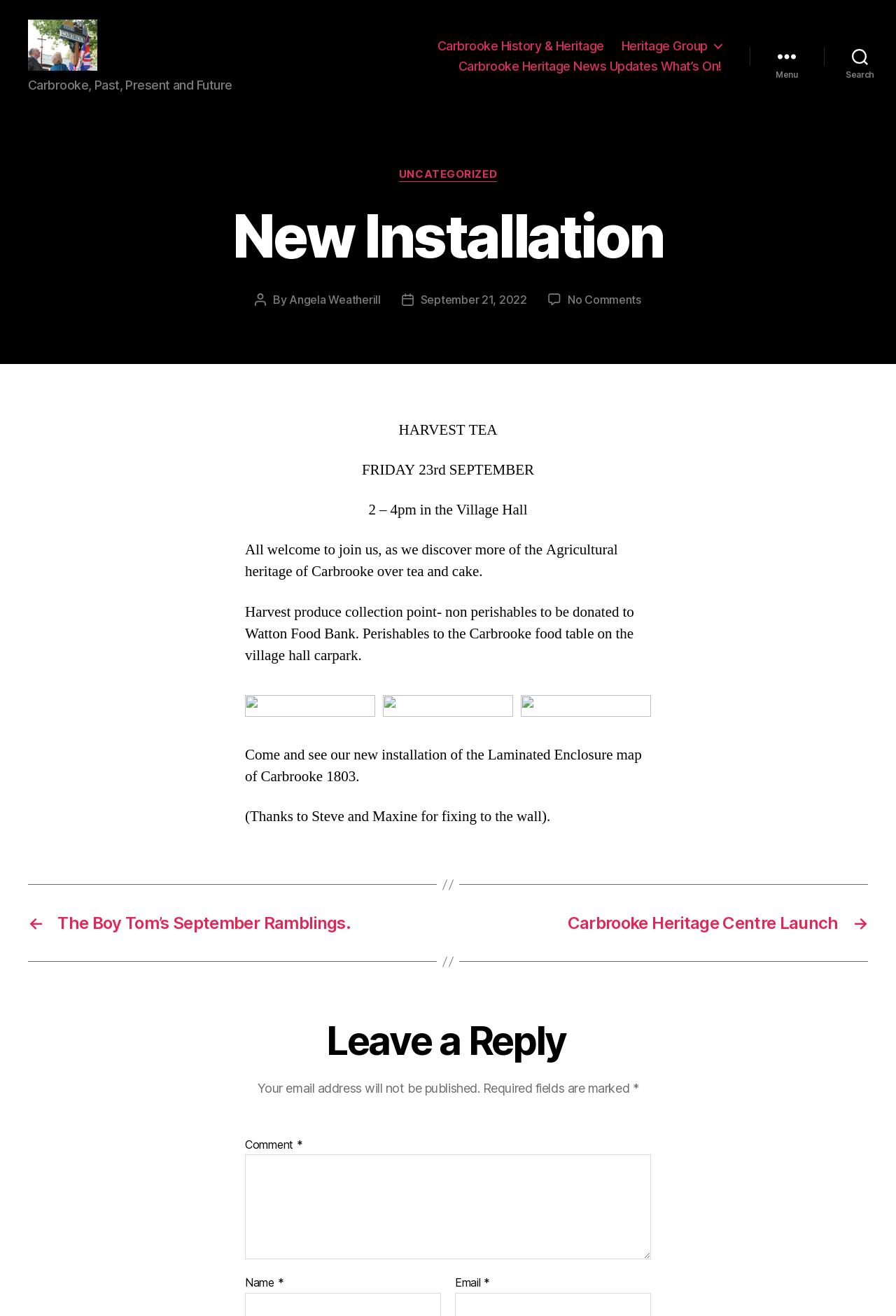Provide a brief response to the question using a single word or phrase: 
What is the new installation in the Village Hall?

Laminated Enclosure map of Carbrooke 1803